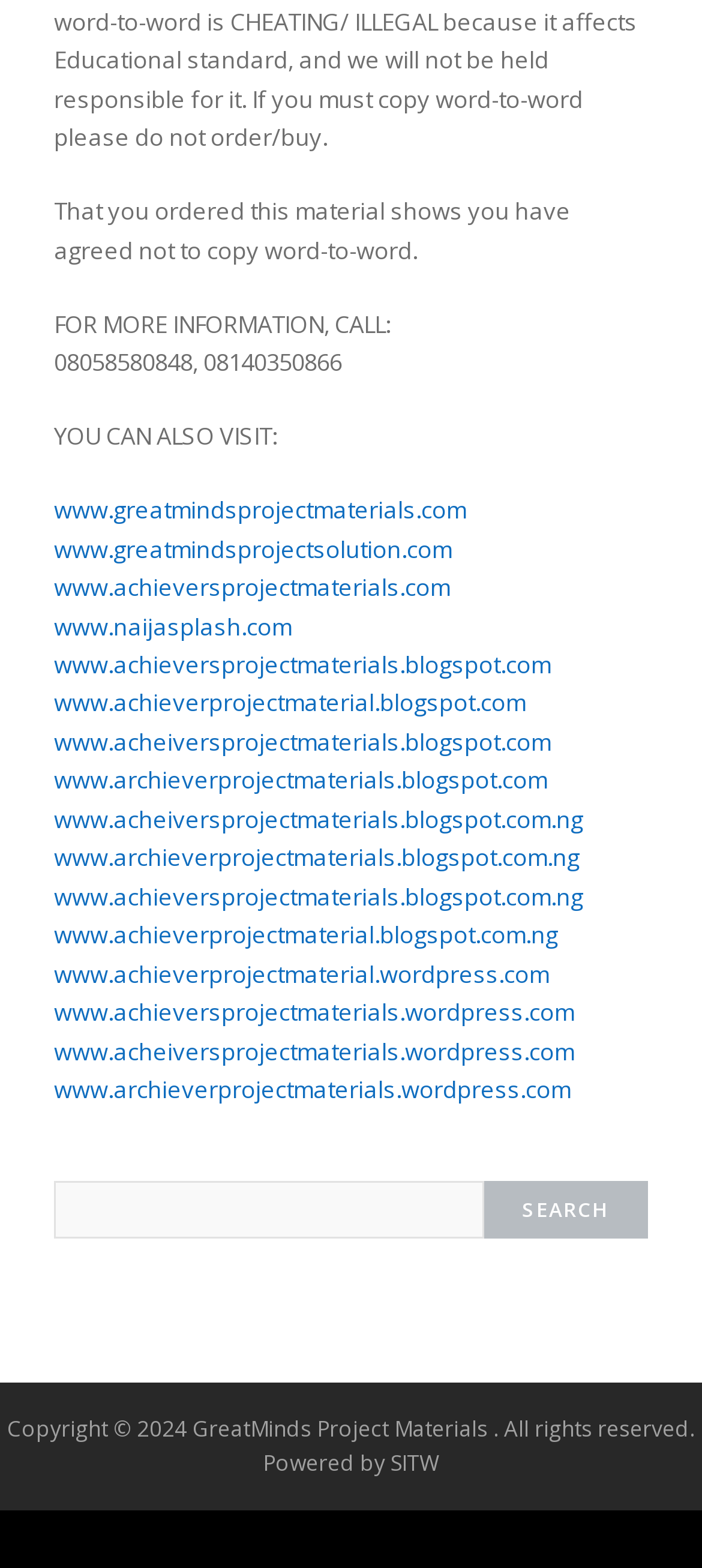Please locate the UI element described by "www.acheiversprojectmaterials.wordpress.com" and provide its bounding box coordinates.

[0.077, 0.66, 0.818, 0.68]